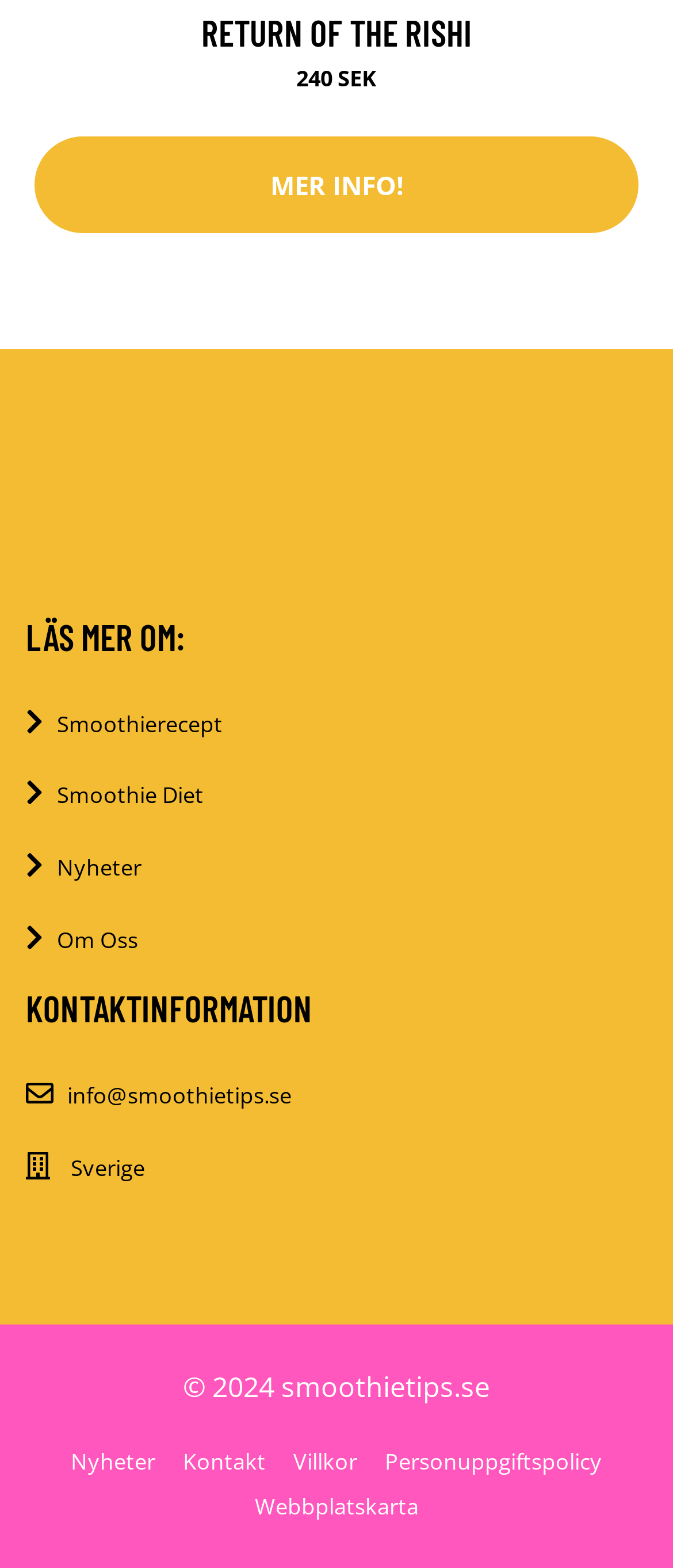Locate the bounding box coordinates of the element that needs to be clicked to carry out the instruction: "Read more about 'Smoothierecept'". The coordinates should be given as four float numbers ranging from 0 to 1, i.e., [left, top, right, bottom].

[0.085, 0.45, 0.331, 0.473]